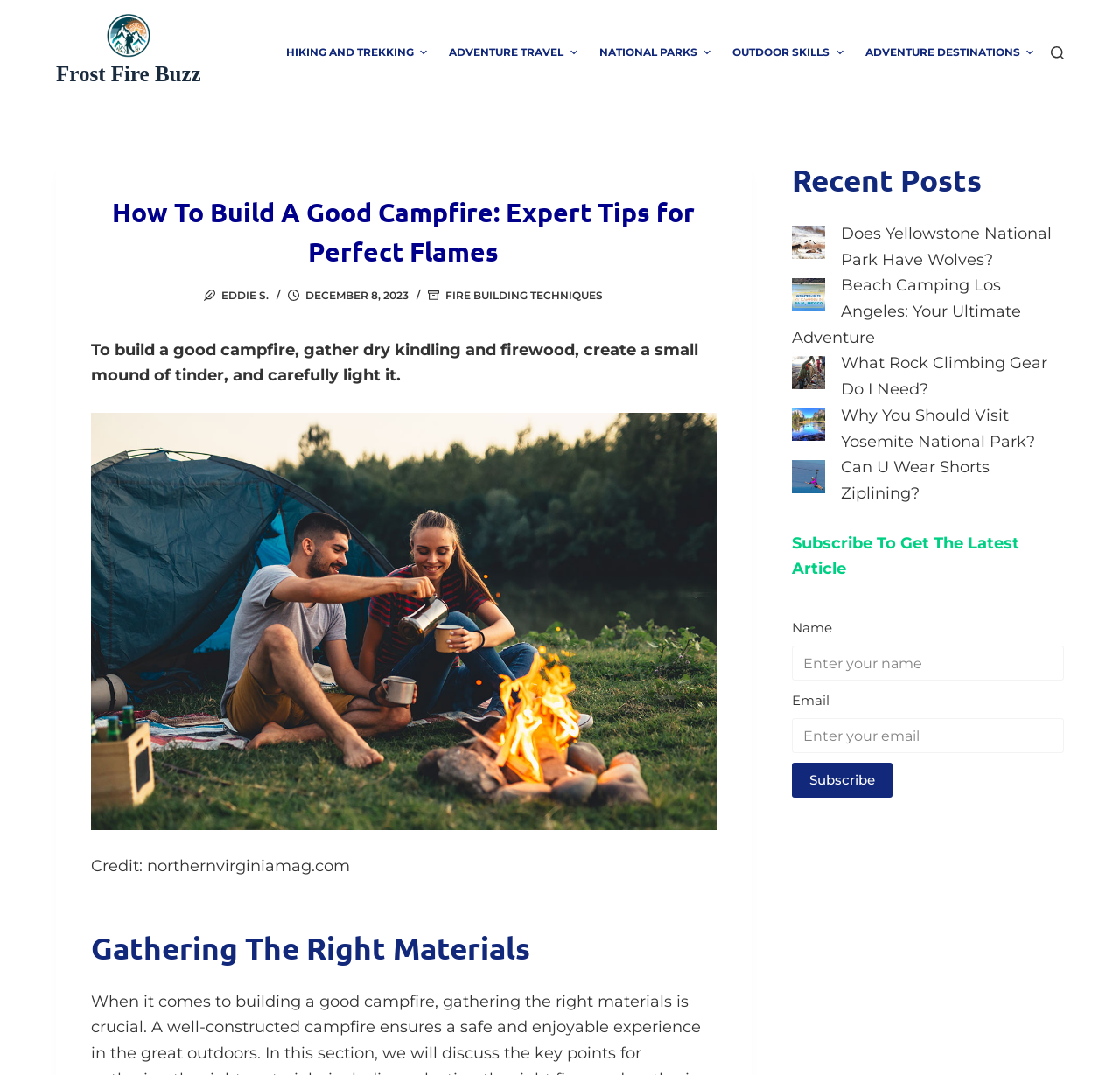Utilize the details in the image to give a detailed response to the question: What is the name of the website?

I determined the name of the website by looking at the logo and the link with the text 'Frost Fire Buzz' at the top of the webpage.